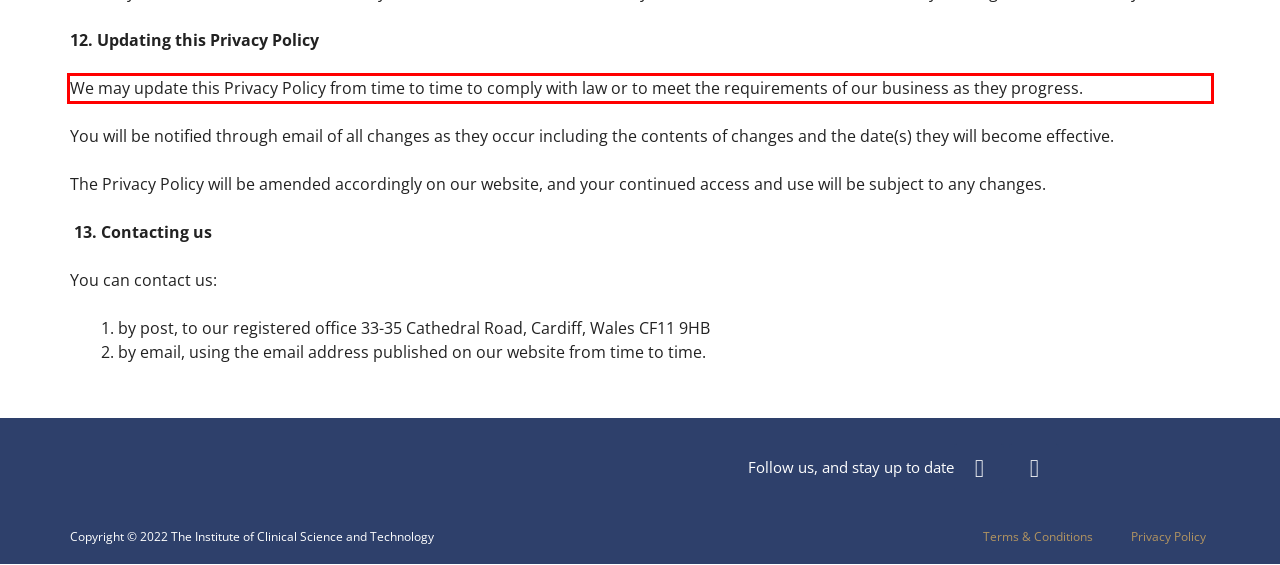Please extract the text content from the UI element enclosed by the red rectangle in the screenshot.

We may update this Privacy Policy from time to time to comply with law or to meet the requirements of our business as they progress.